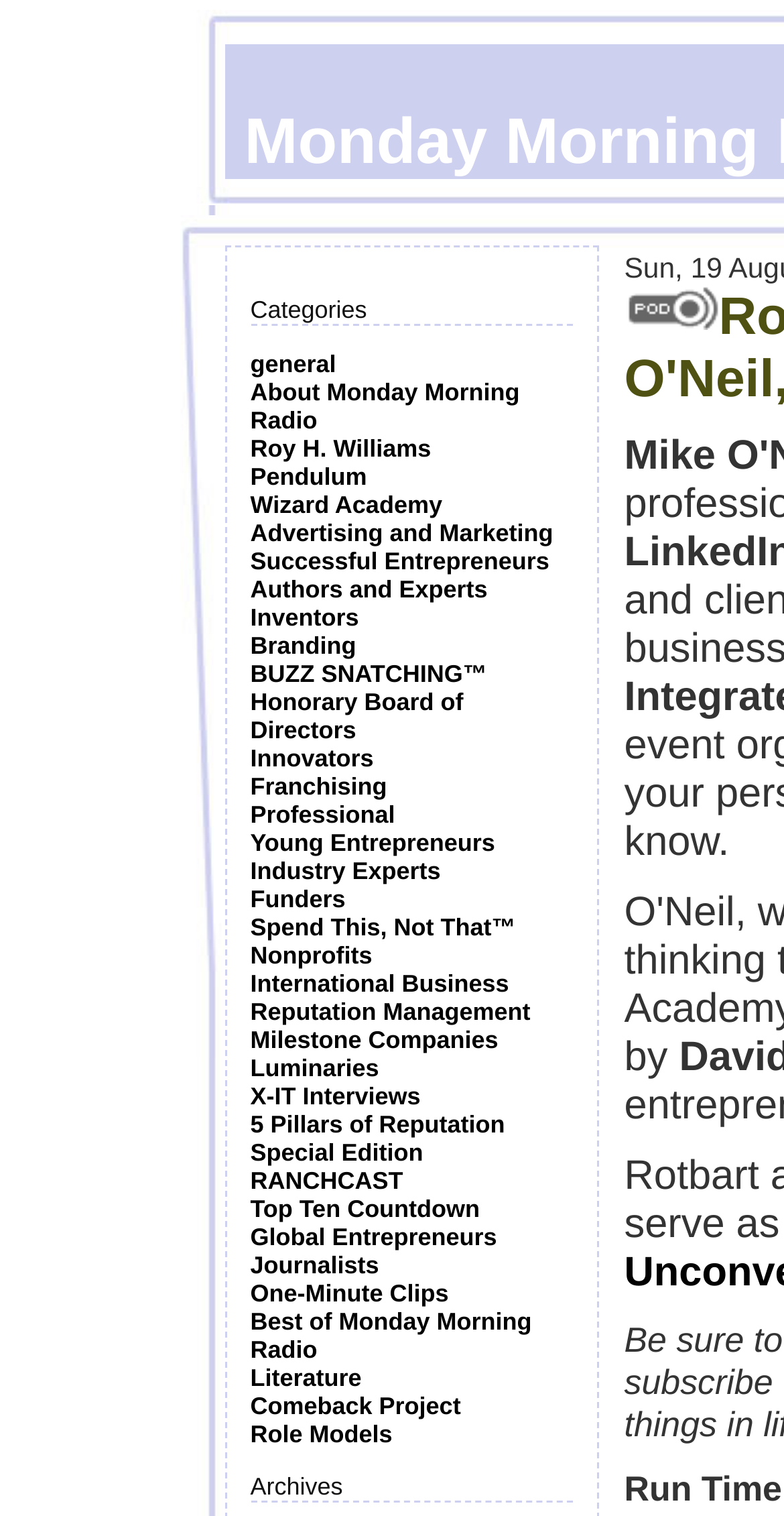How many links are there in the 'Categories' section?
Based on the image, give a concise answer in the form of a single word or short phrase.

30